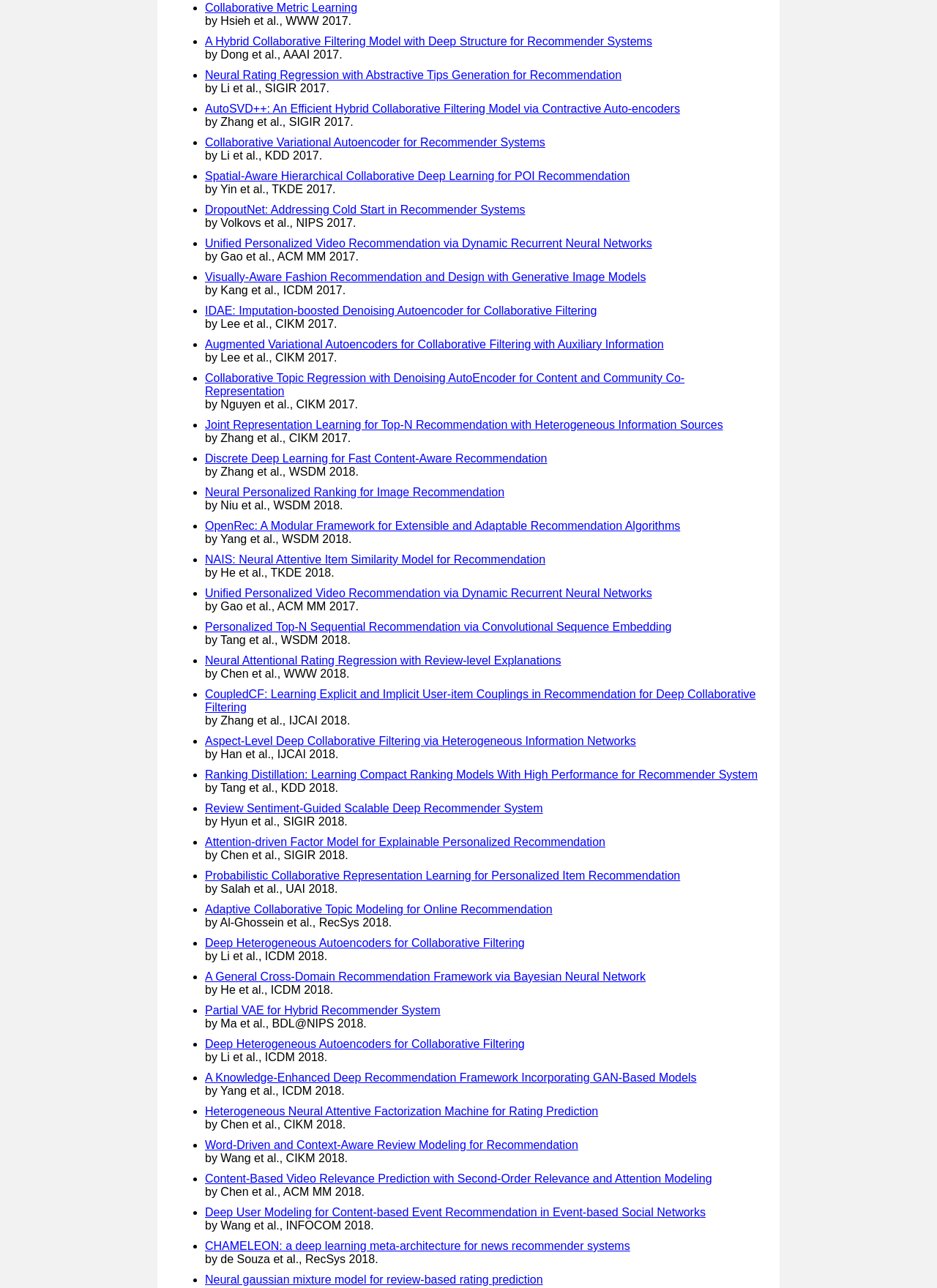What is the topic of the papers listed?
Answer the question in a detailed and comprehensive manner.

Based on the list of papers with titles and authors, it appears that the topic of the papers is related to Recommender Systems, which is a subfield of Artificial Intelligence that deals with personalized recommendations.